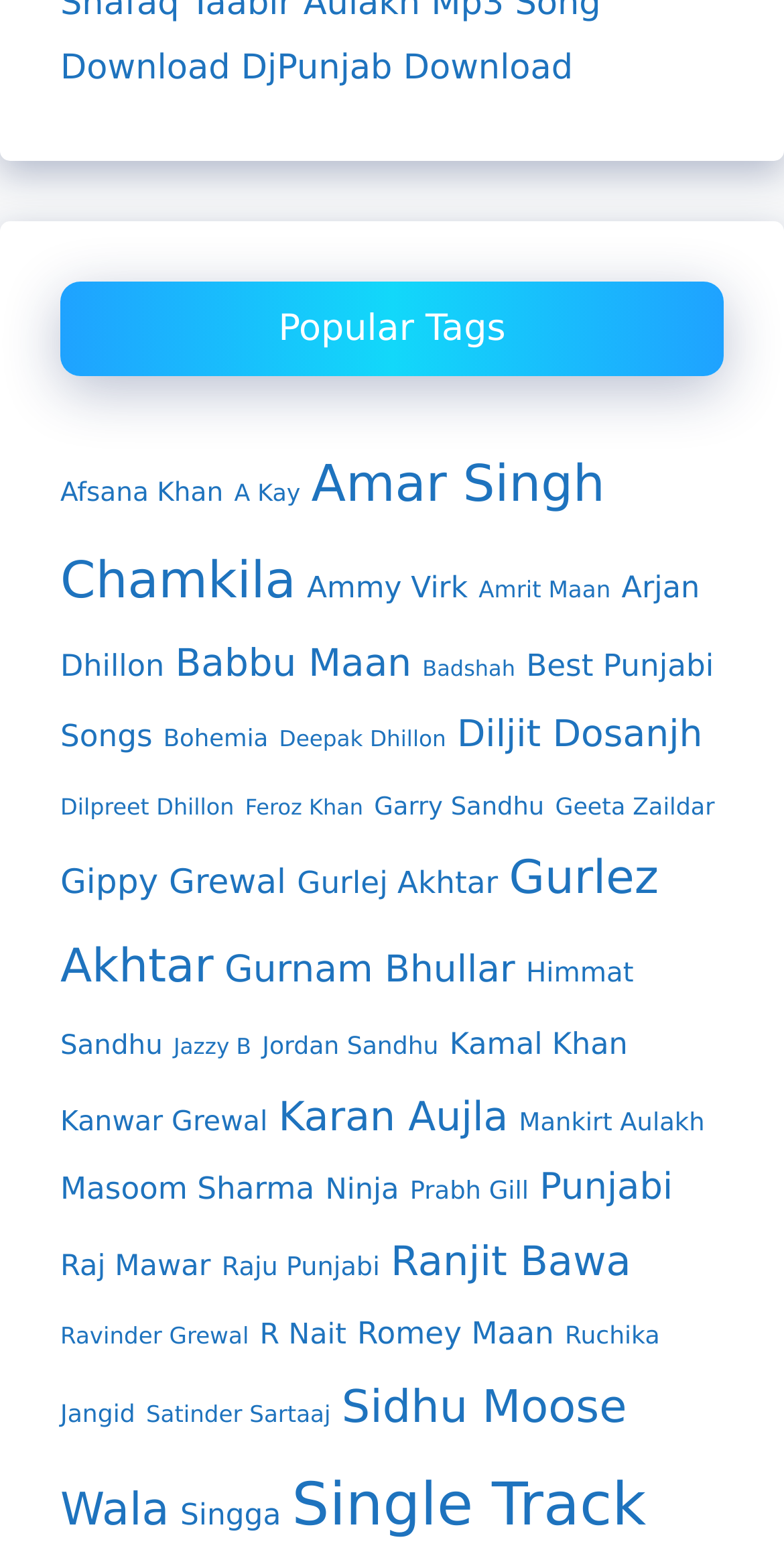Find the bounding box coordinates of the element to click in order to complete the given instruction: "Browse Single Track."

[0.372, 0.945, 0.824, 0.989]